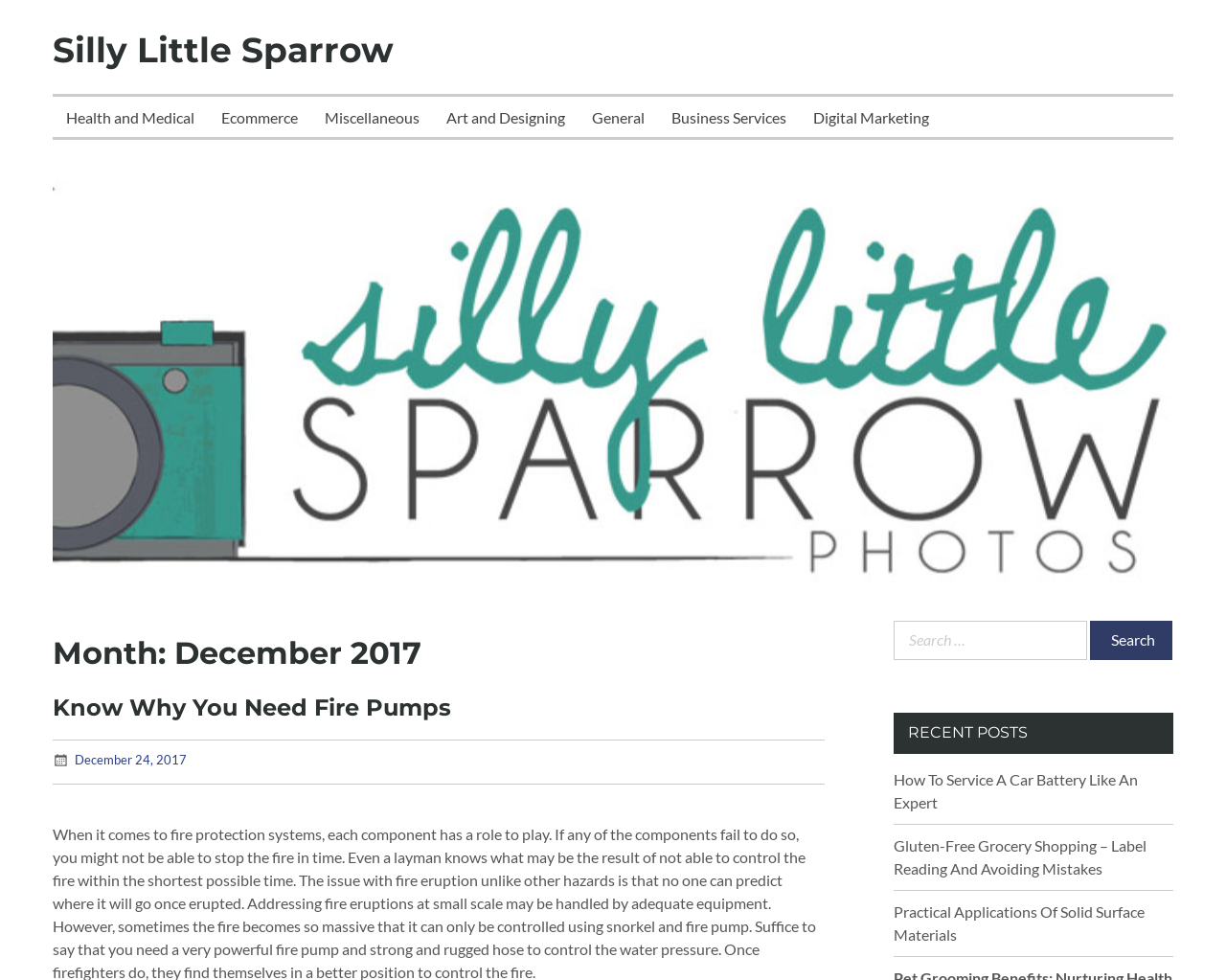Respond with a single word or short phrase to the following question: 
What is the title of the latest post?

Know Why You Need Fire Pumps